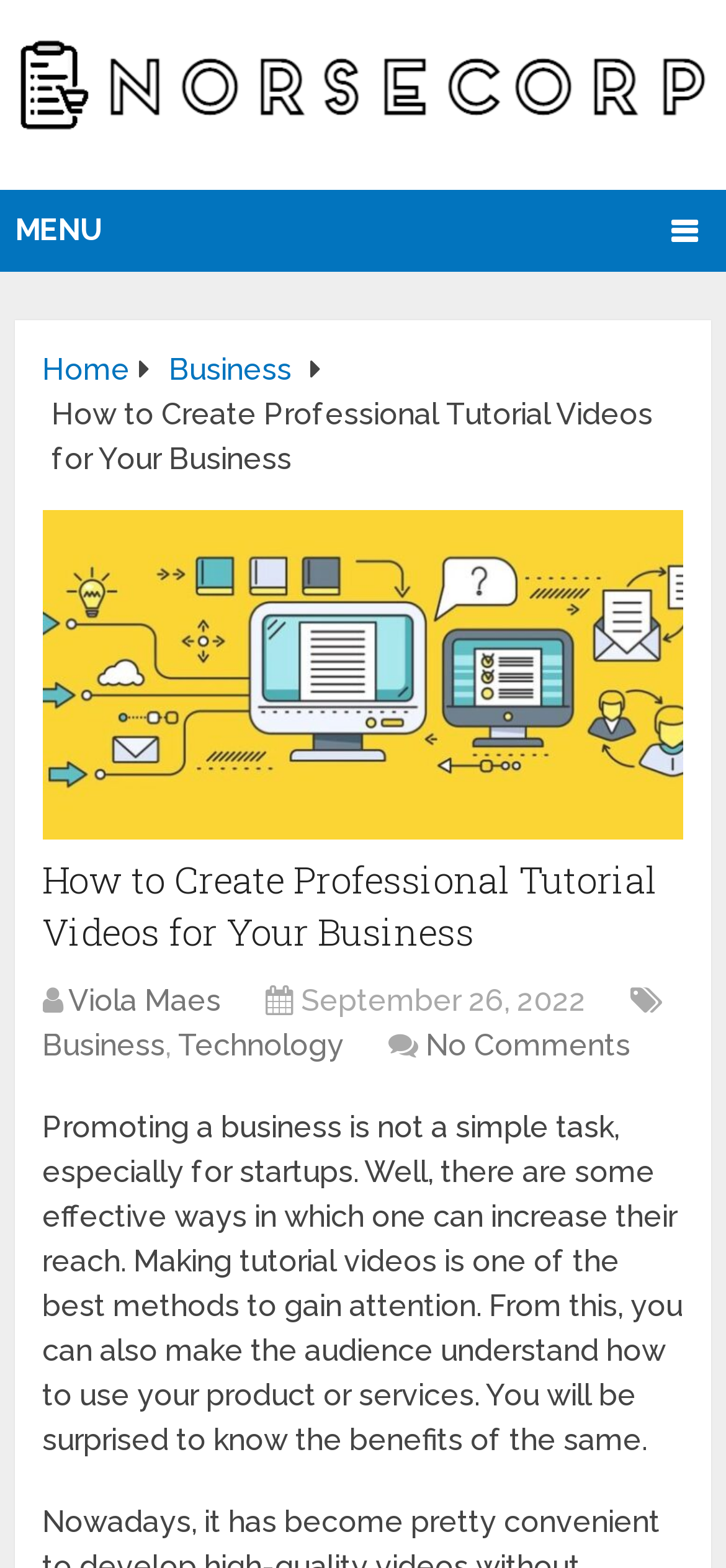Summarize the webpage comprehensively, mentioning all visible components.

The webpage is about creating professional tutorial videos for businesses, specifically highlighting the benefits of using tutorial videos to gain attention and promote products or services. 

At the top left of the page, there is a heading with the title "NorseCorp" accompanied by a link and an image with the same name. To the right of this, there is a menu link with the text "MENU" and an icon. 

Below the menu link, there are several links to different sections of the website, including "Home" and "Business". 

The main content of the page is divided into two sections. The first section has a heading with the title "How to Create Professional Tutorial Videos for Your Business" and is followed by the author's name "Viola Maes" and the date "September 26, 2022". There are also links to categories "Business" and "Technology" and a note that says "No Comments". 

The second section is a block of text that explains the importance of promoting a business, especially for startups, and how making tutorial videos can be an effective way to increase reach and help the audience understand how to use products or services.